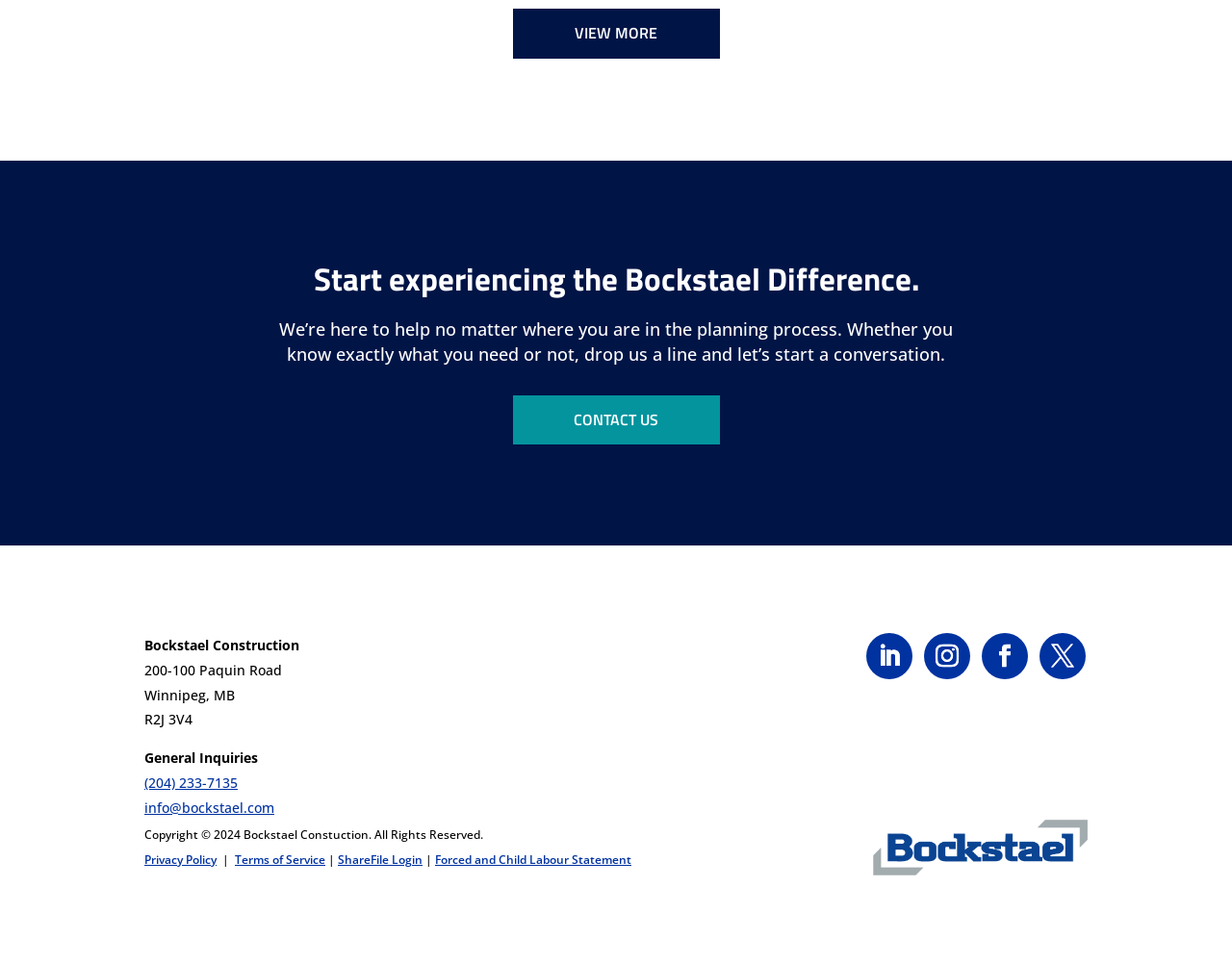Locate the bounding box coordinates of the area where you should click to accomplish the instruction: "Call the company using the phone number".

[0.117, 0.803, 0.193, 0.822]